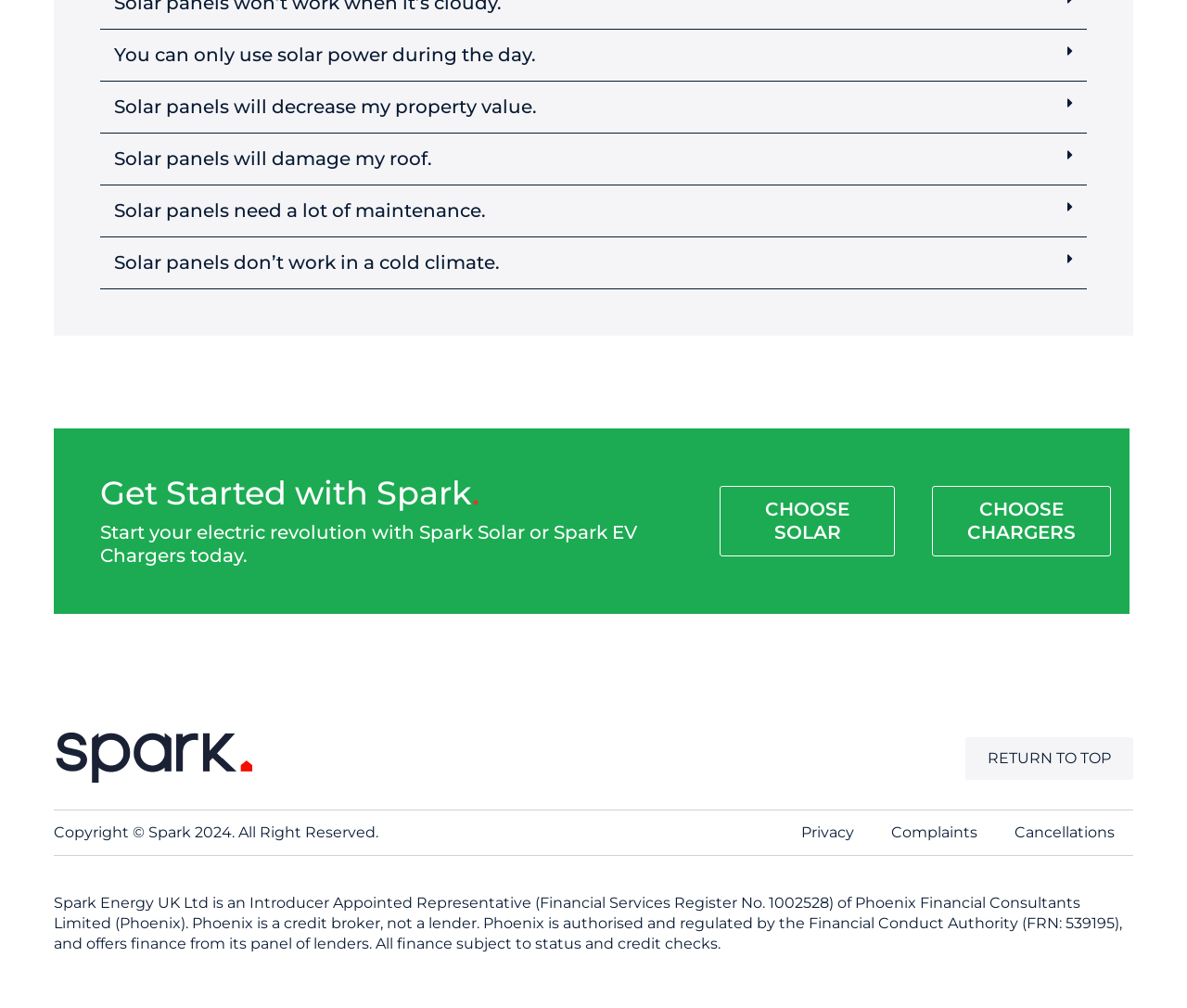Identify the coordinates of the bounding box for the element described below: "Complaints". Return the coordinates as four float numbers between 0 and 1: [left, top, right, bottom].

[0.735, 0.804, 0.839, 0.848]